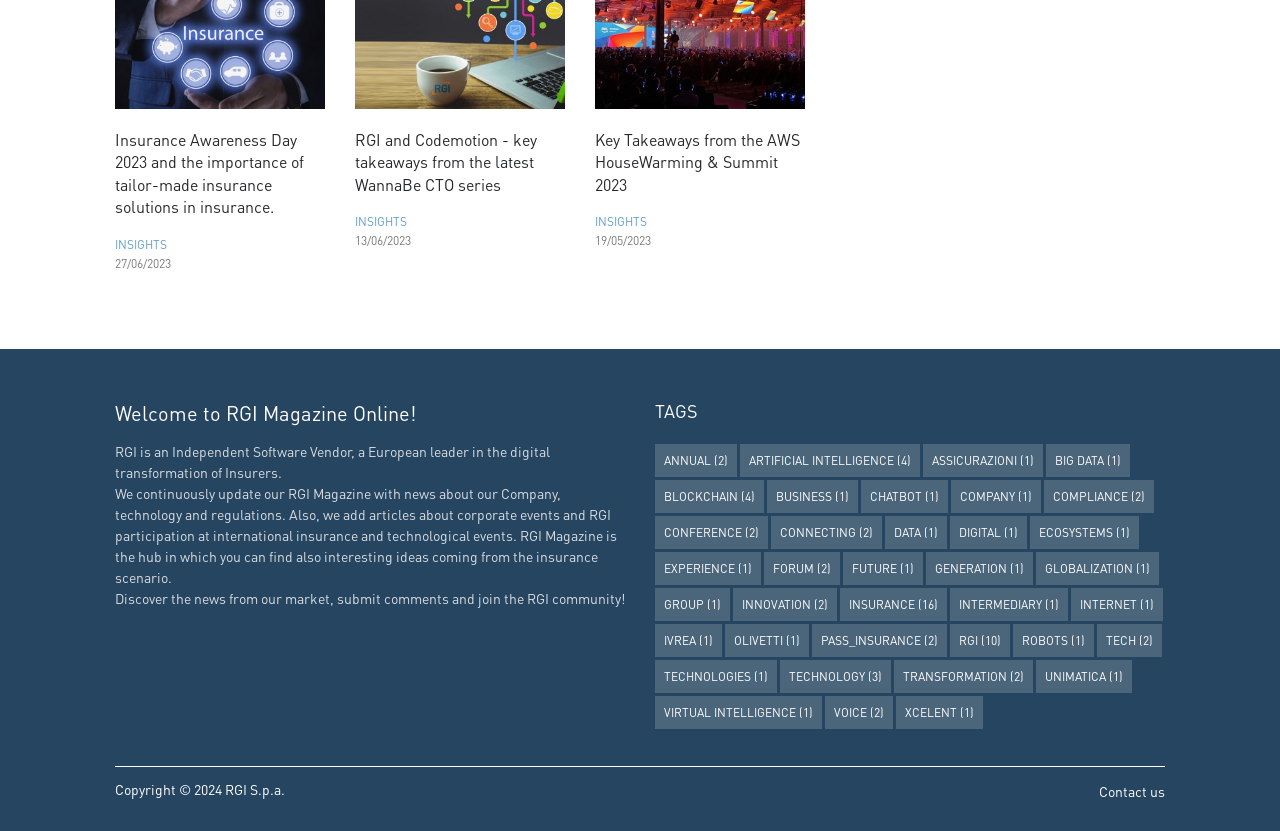Please answer the following question as detailed as possible based on the image: 
How many tags are listed on this webpage?

I counted the number of tags listed under the 'TAGS' heading, which are 'Annual', 'Artificial intelligence', 'Assicurazioni', 'Big Data', 'Blockchain', 'Business', 'Chatbot', 'Company', 'Compliance', 'Conference', 'connecting', 'Data', 'Digital', 'Ecosystems', 'Experience', and 'Forum'. There are 17 tags in total.